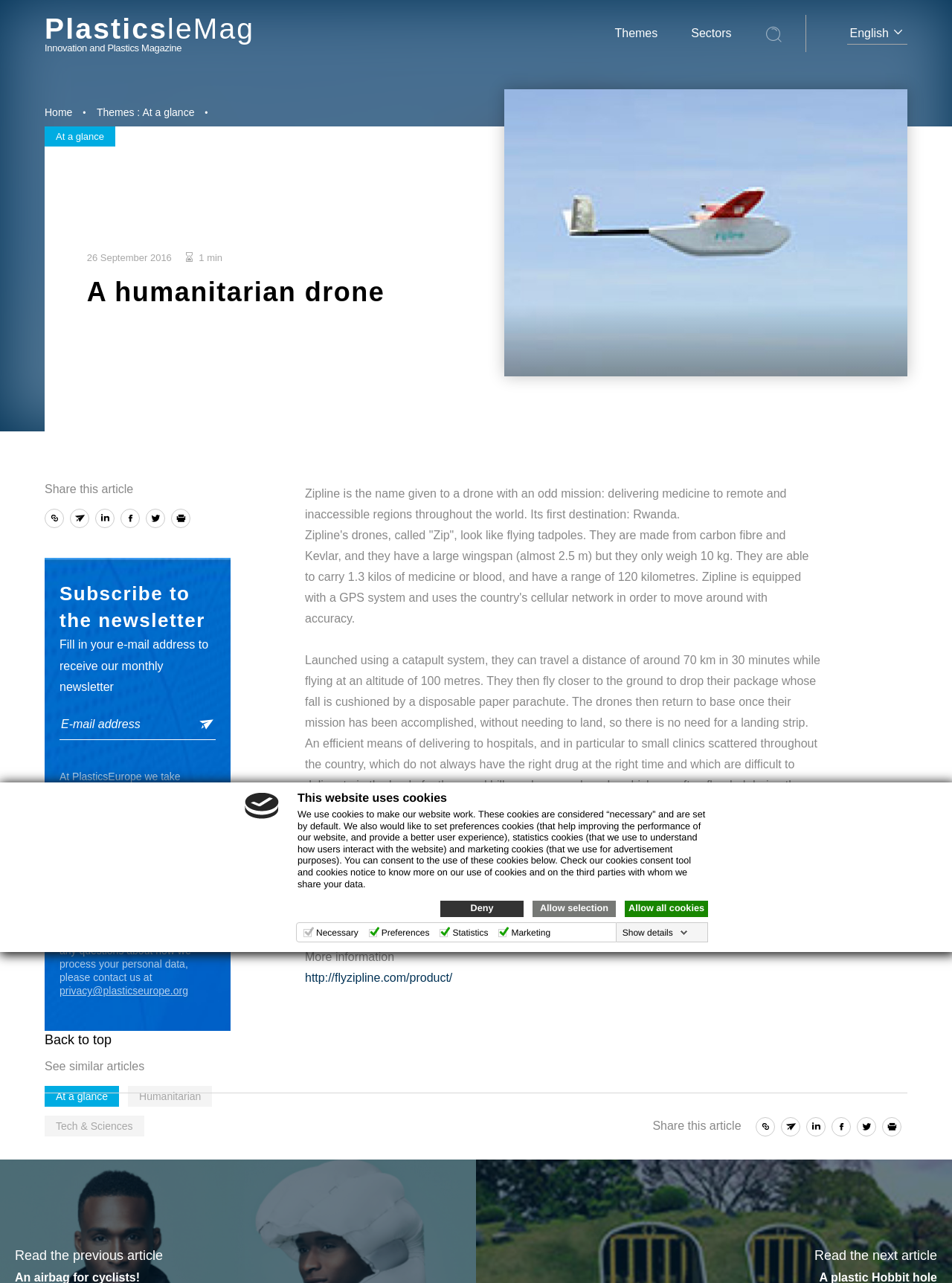Please identify the bounding box coordinates of the element I should click to complete this instruction: 'Click the 'Show details' link'. The coordinates should be given as four float numbers between 0 and 1, like this: [left, top, right, bottom].

[0.651, 0.722, 0.726, 0.732]